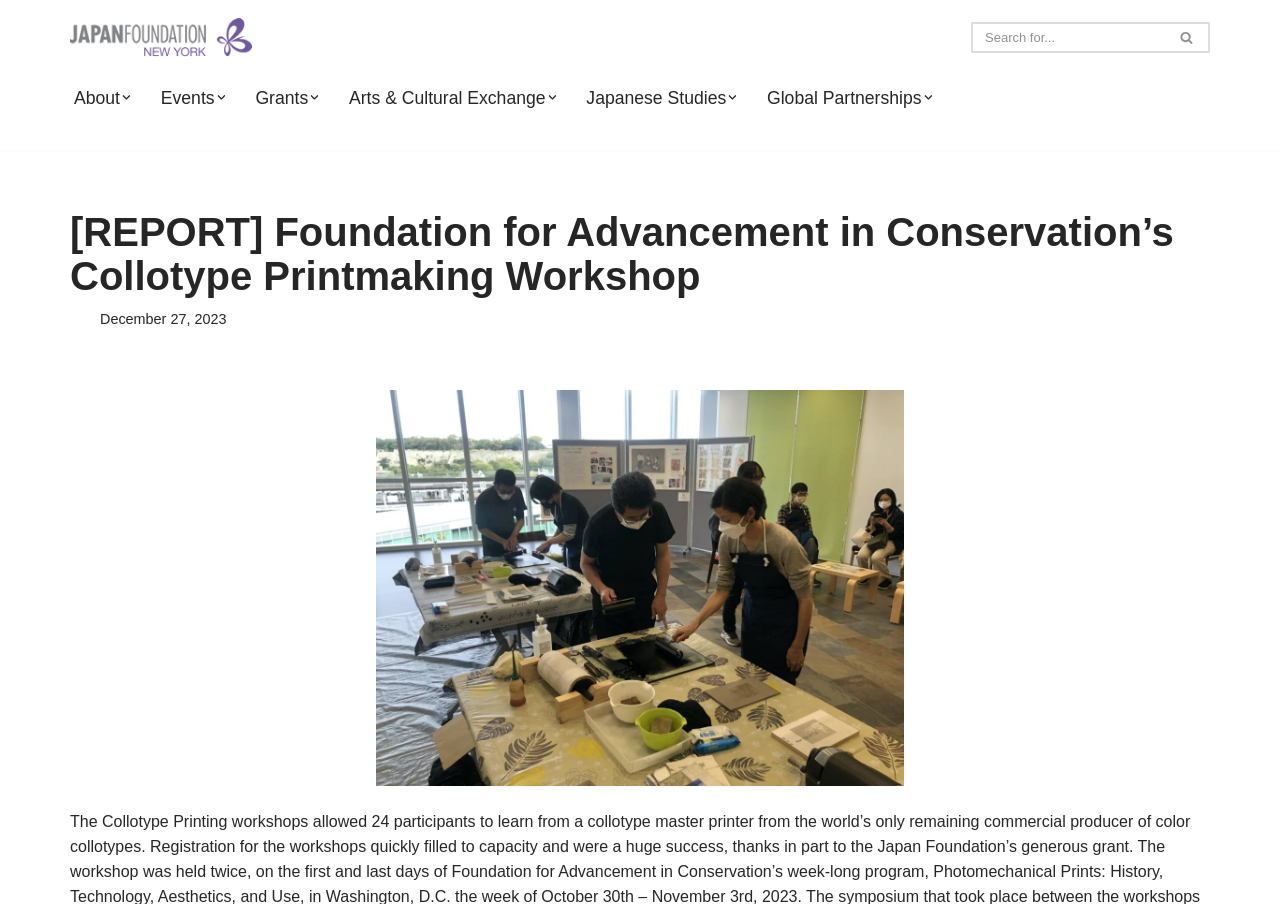Determine the bounding box coordinates of the clickable element to achieve the following action: 'Go to The Japan Foundation, New York'. Provide the coordinates as four float values between 0 and 1, formatted as [left, top, right, bottom].

[0.055, 0.02, 0.197, 0.063]